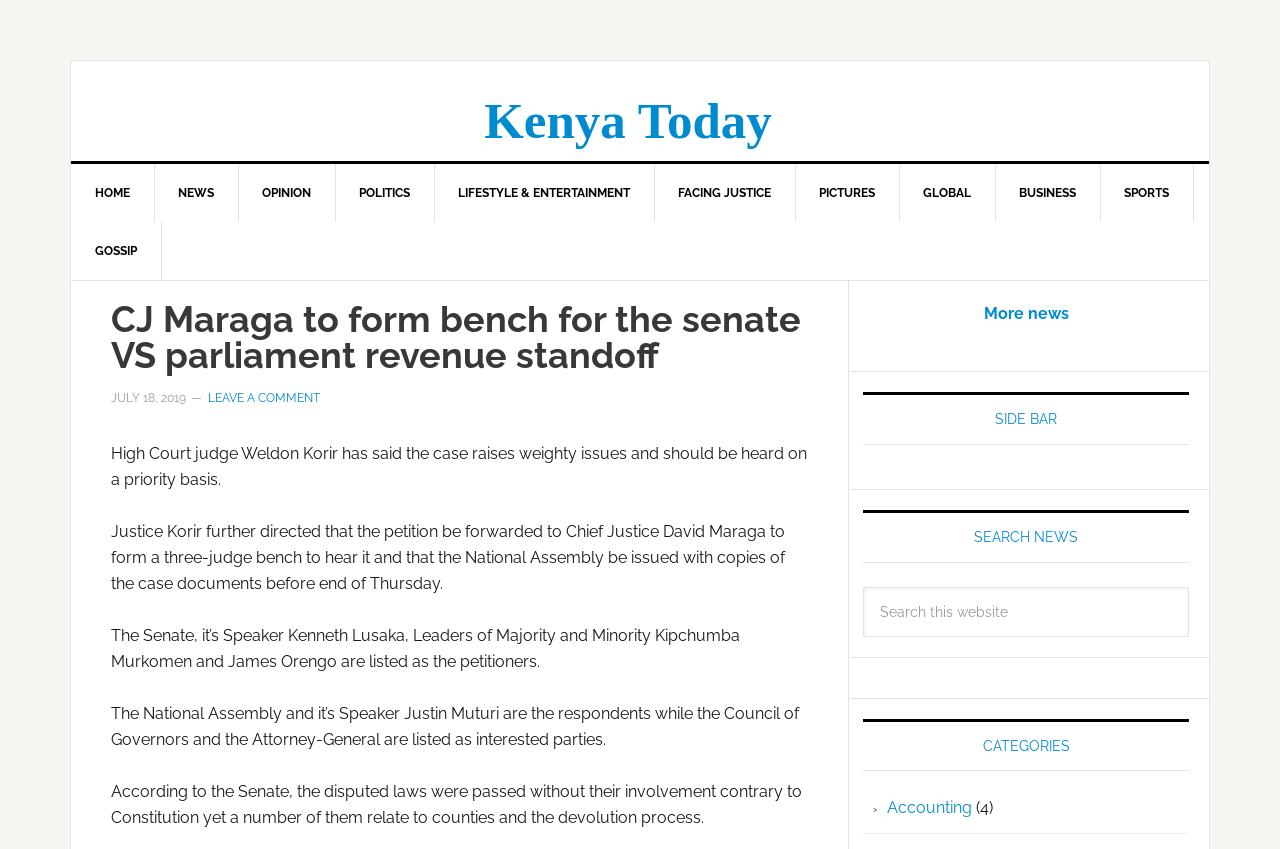Find the bounding box coordinates for the element that must be clicked to complete the instruction: "read more news". The coordinates should be four float numbers between 0 and 1, indicated as [left, top, right, bottom].

[0.768, 0.358, 0.835, 0.38]